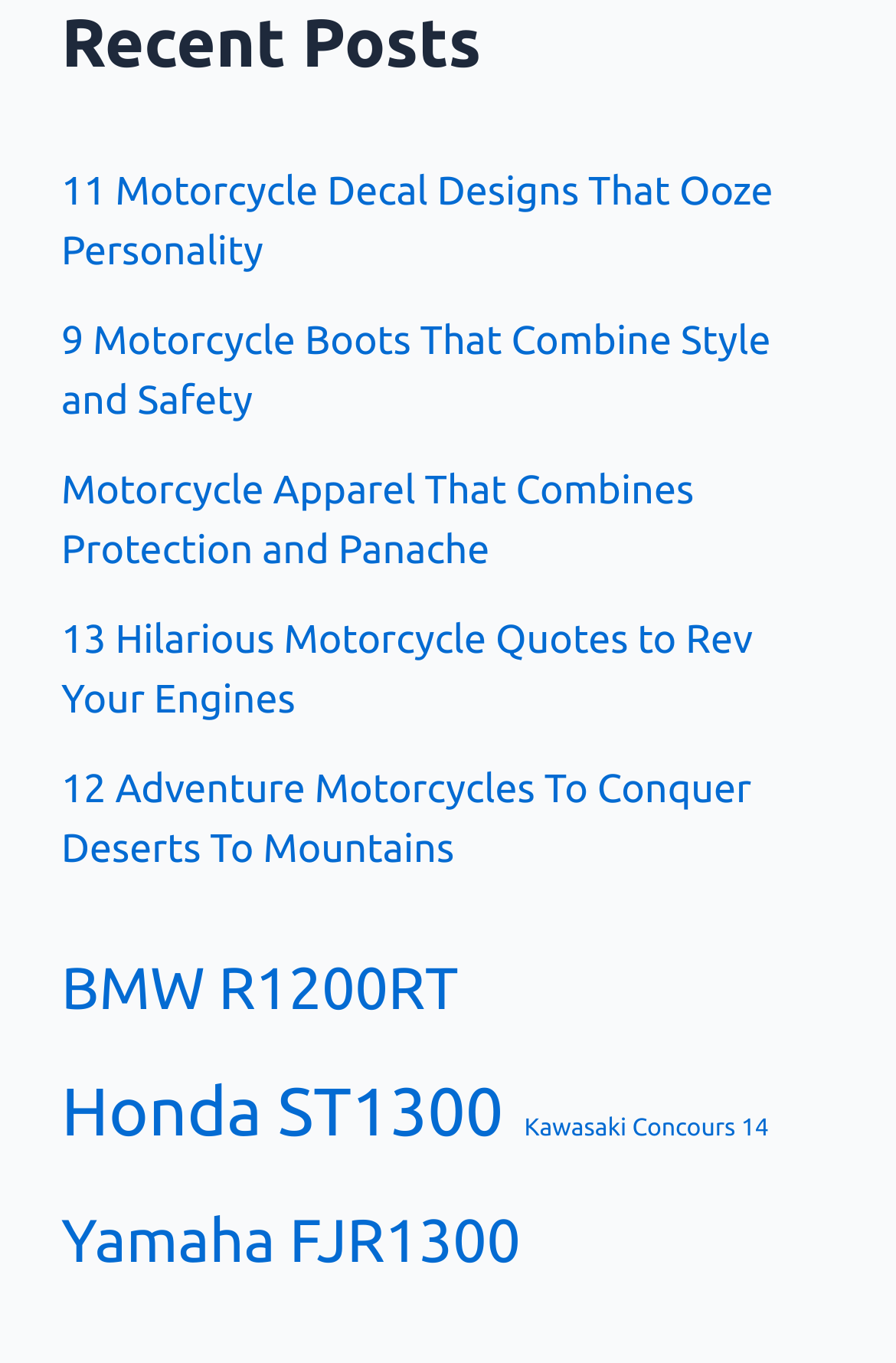How many links are in the navigation section?
Examine the screenshot and reply with a single word or phrase.

5 links